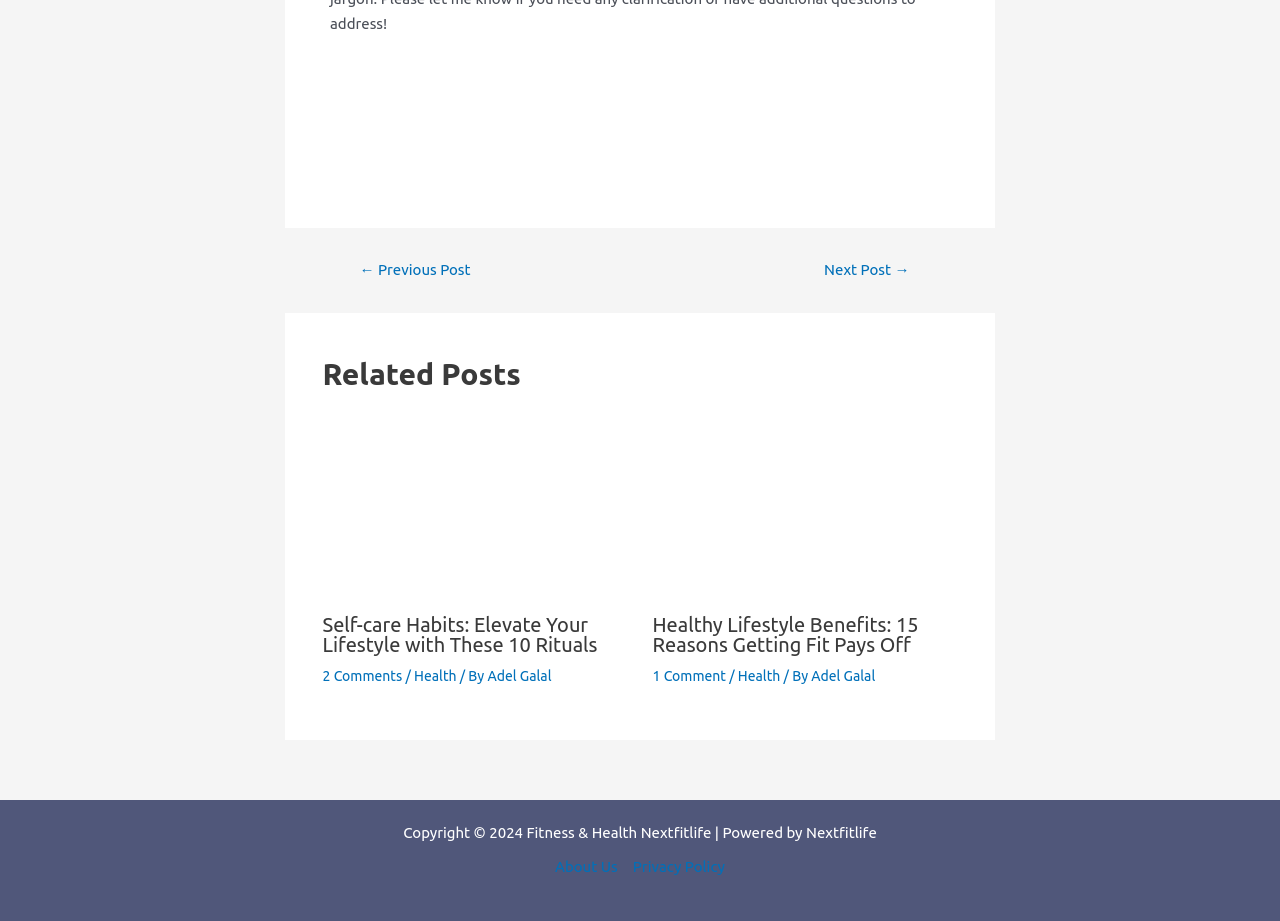Determine the bounding box coordinates of the clickable element to complete this instruction: "go to about us page". Provide the coordinates in the format of four float numbers between 0 and 1, [left, top, right, bottom].

[0.434, 0.929, 0.488, 0.956]